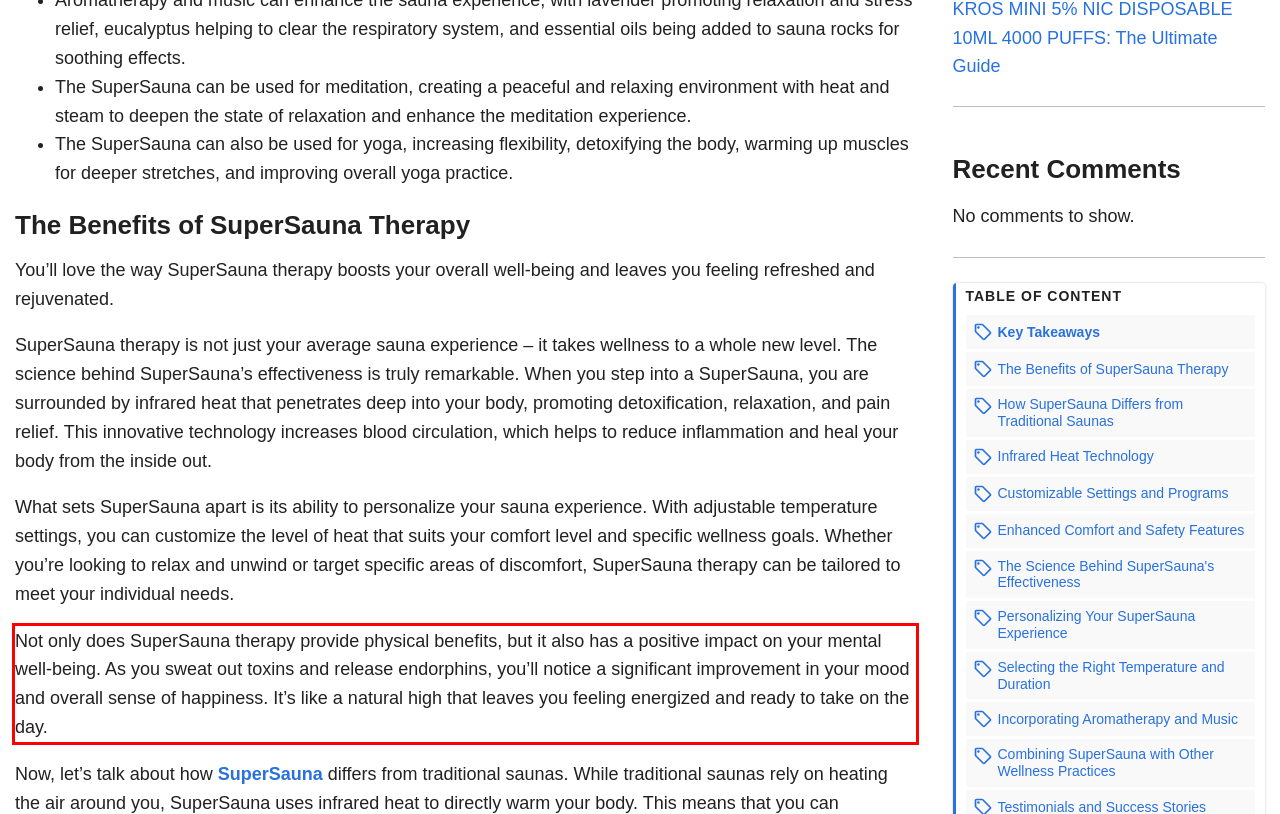From the given screenshot of a webpage, identify the red bounding box and extract the text content within it.

Not only does SuperSauna therapy provide physical benefits, but it also has a positive impact on your mental well-being. As you sweat out toxins and release endorphins, you’ll notice a significant improvement in your mood and overall sense of happiness. It’s like a natural high that leaves you feeling energized and ready to take on the day.